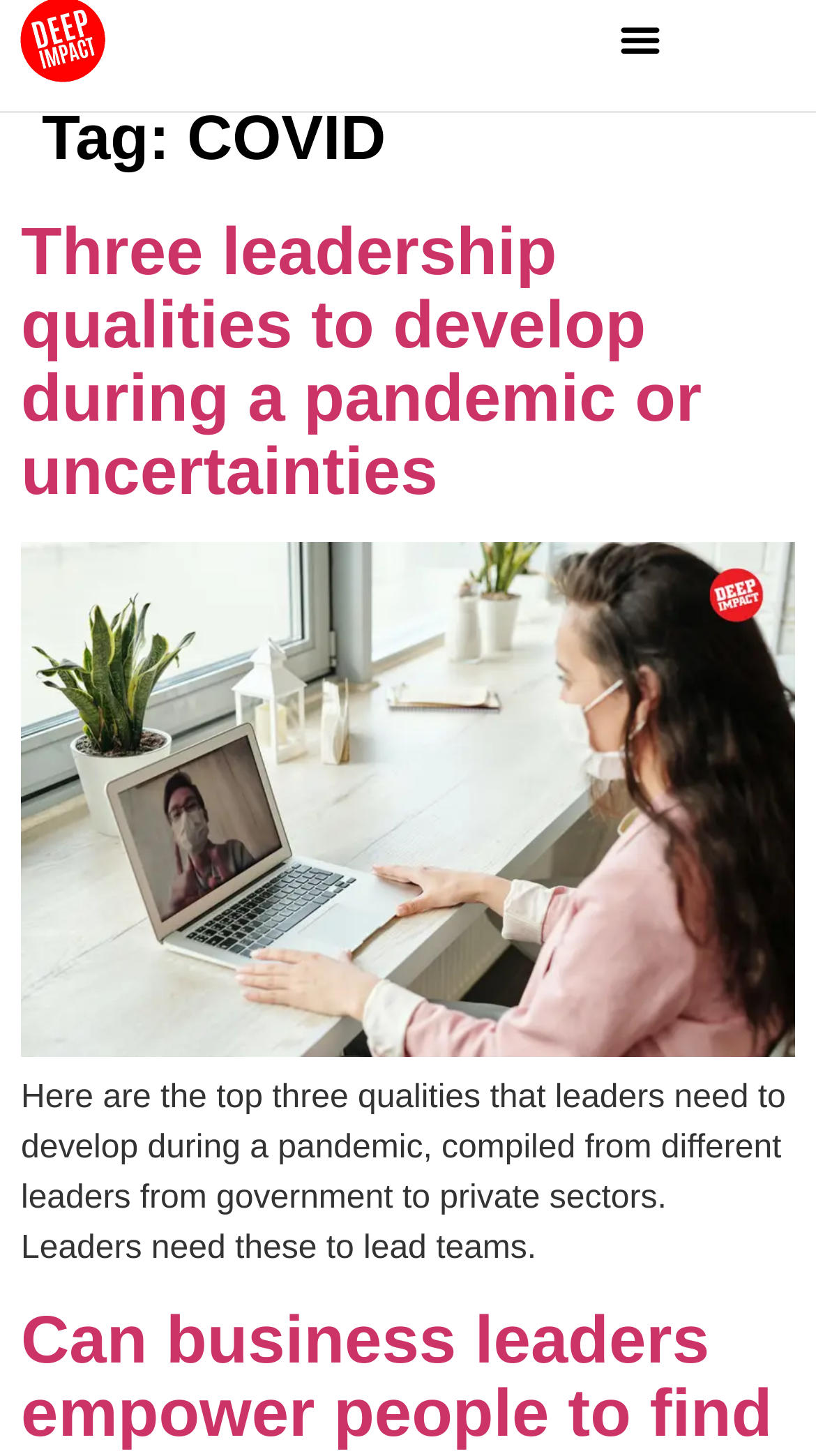Summarize the webpage comprehensively, mentioning all visible components.

The webpage is about leadership training and consultancy, specifically focusing on the COVID-19 pandemic. At the top right corner, there is a menu toggle button and a search bar with a search button. Below the search bar, there is a header section with a tag "COVID" in a prominent font. 

The main content of the webpage is an article that discusses leadership qualities during a pandemic or uncertainties. The article title, "Three leadership qualities to develop during a pandemic or uncertainties", is displayed prominently at the top of the article section. Below the title, there is a link to the same article, and further down, there is an image related to leadership qualities during a pandemic. 

To the right of the image, there is a block of text that summarizes the article, stating that it lists the top three qualities that leaders need to develop during a pandemic, compiled from different leaders from government to private sectors. The text also mentions that these qualities are necessary for leaders to lead teams effectively.